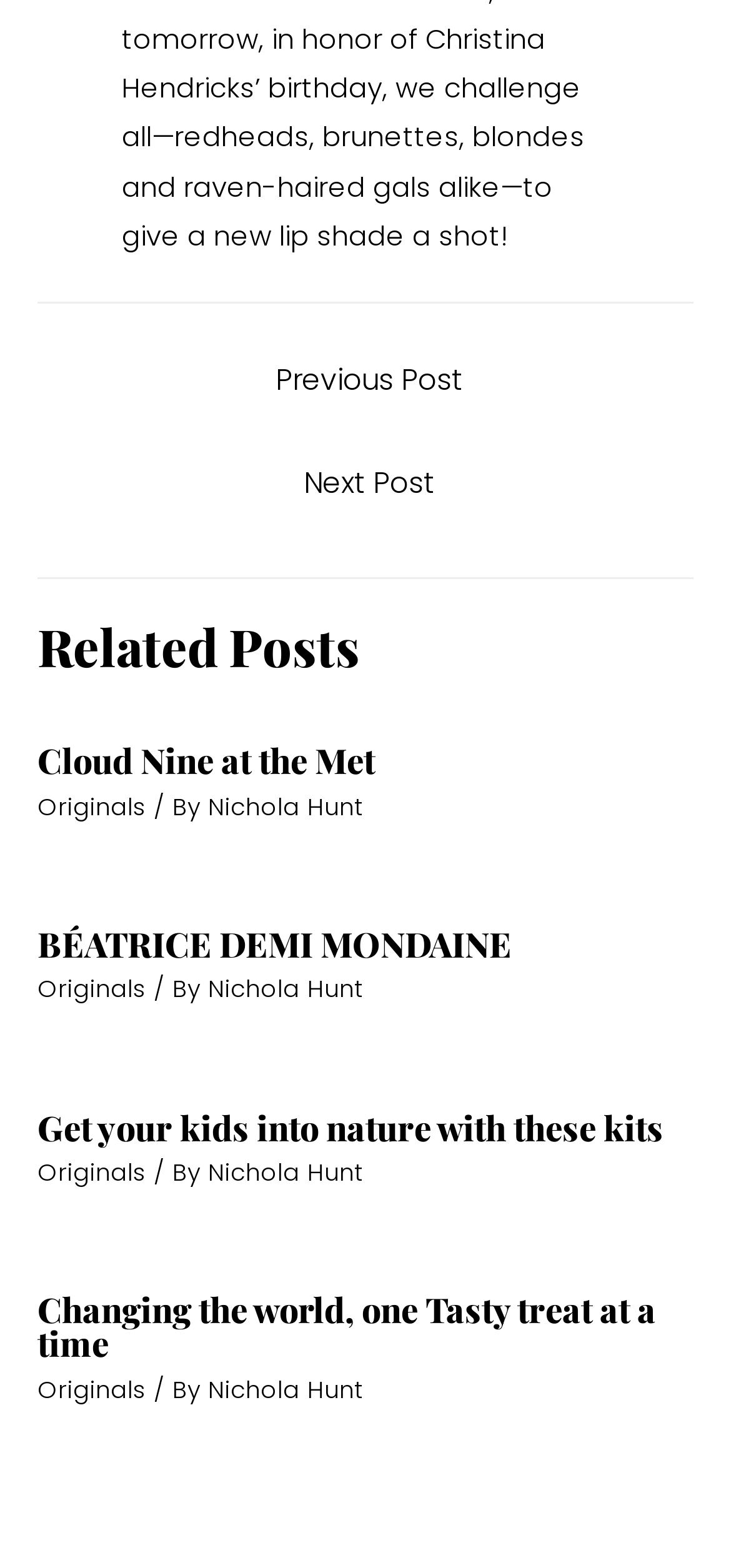Please provide the bounding box coordinates for the element that needs to be clicked to perform the instruction: "Discover GoSmarter AI-powered tools". The coordinates must consist of four float numbers between 0 and 1, formatted as [left, top, right, bottom].

None